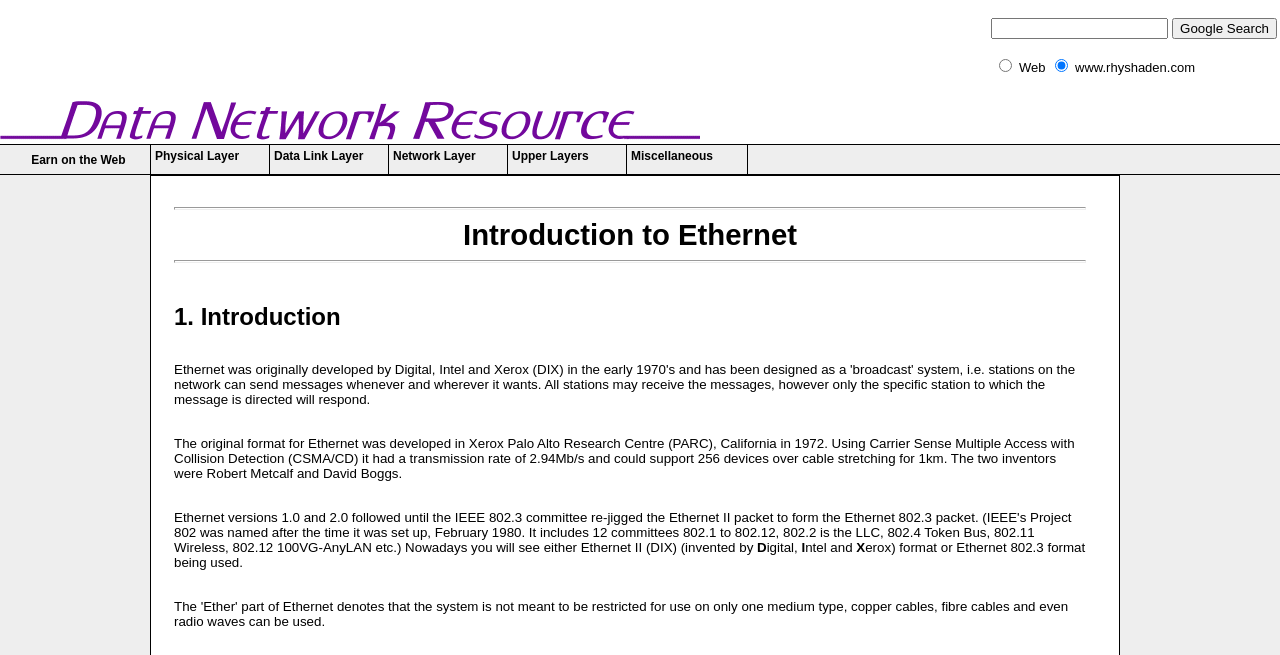From the webpage screenshot, predict the bounding box coordinates (top-left x, top-left y, bottom-right x, bottom-right y) for the UI element described here: Earn on the Web

[0.024, 0.234, 0.098, 0.255]